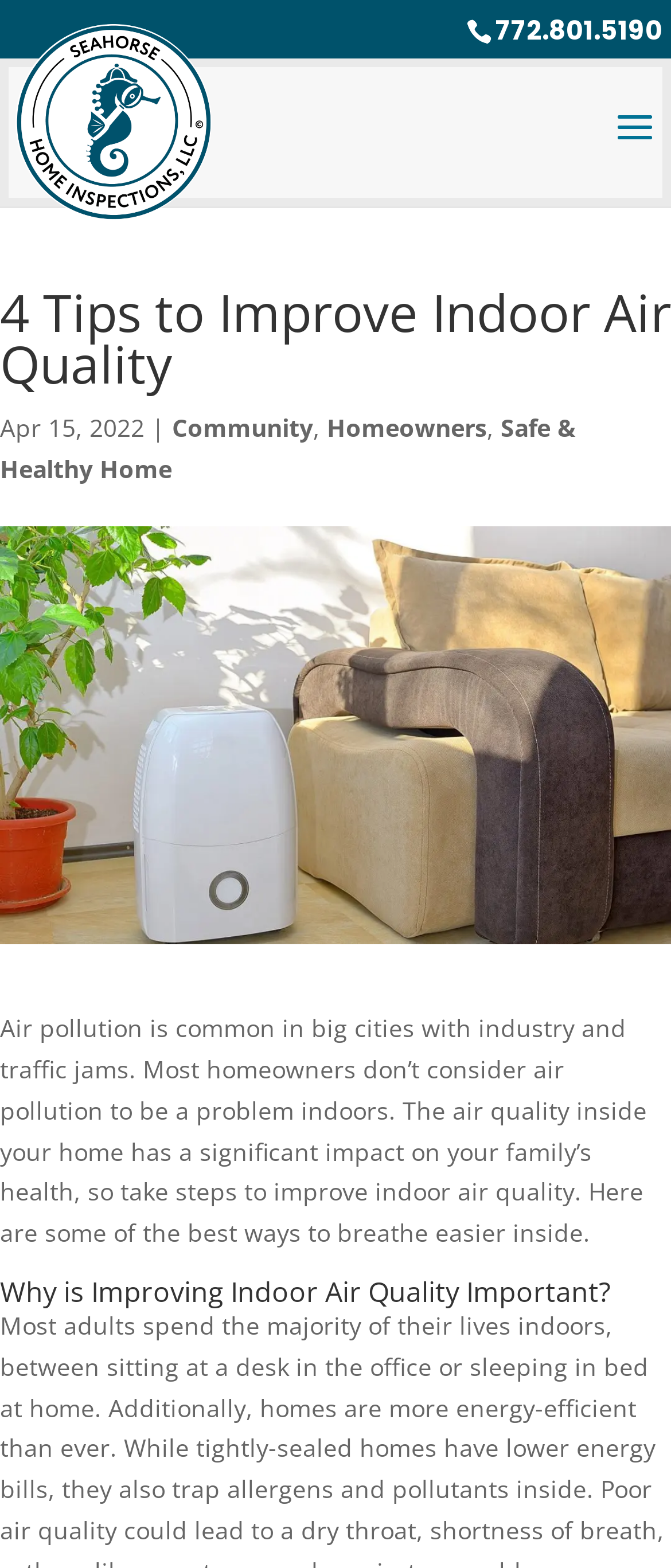What is the topic of the webpage?
Based on the visual content, answer with a single word or a brief phrase.

Indoor Air Quality